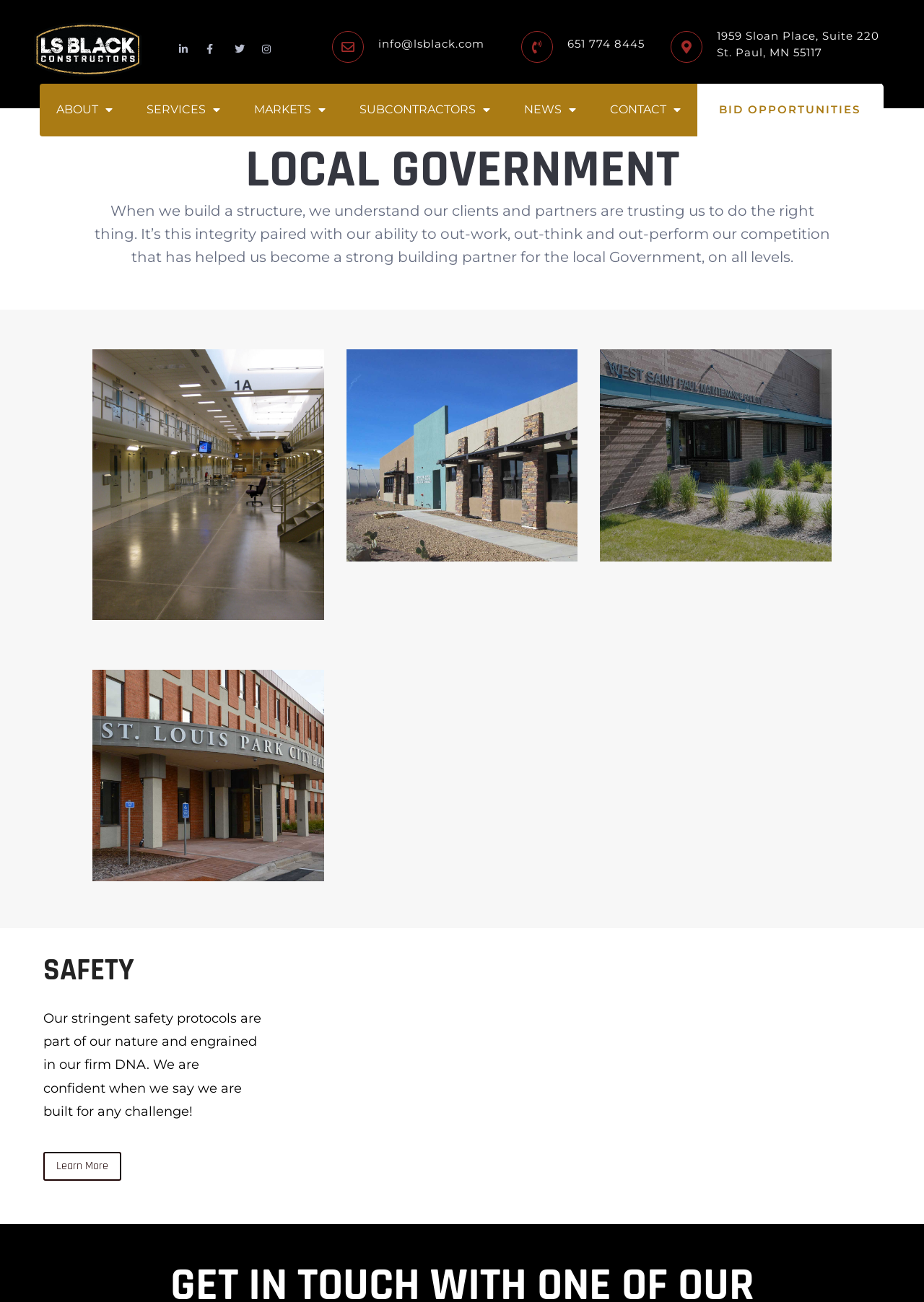Extract the bounding box coordinates of the UI element described: "Saint Louis Park City Hall". Provide the coordinates in the format [left, top, right, bottom] with values ranging from 0 to 1.

[0.1, 0.514, 0.351, 0.682]